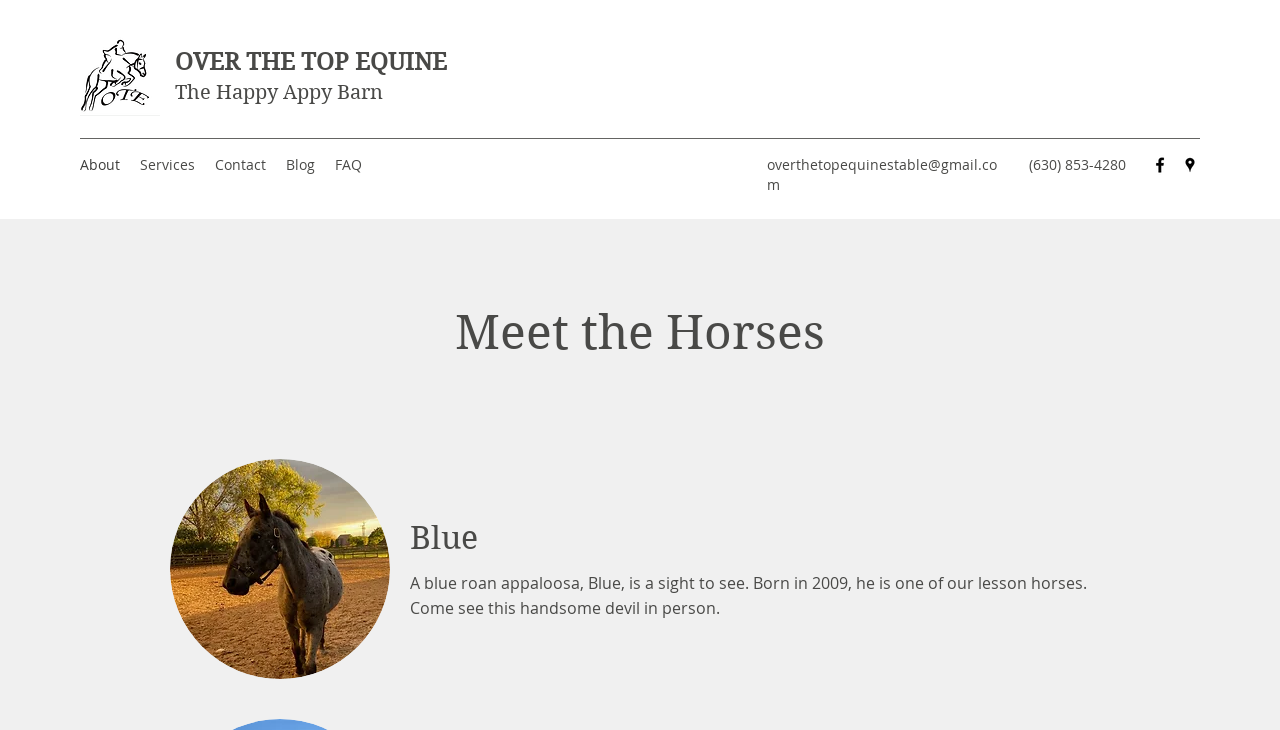Use a single word or phrase to answer the question:
What is the name of the horse described below the image?

Blue